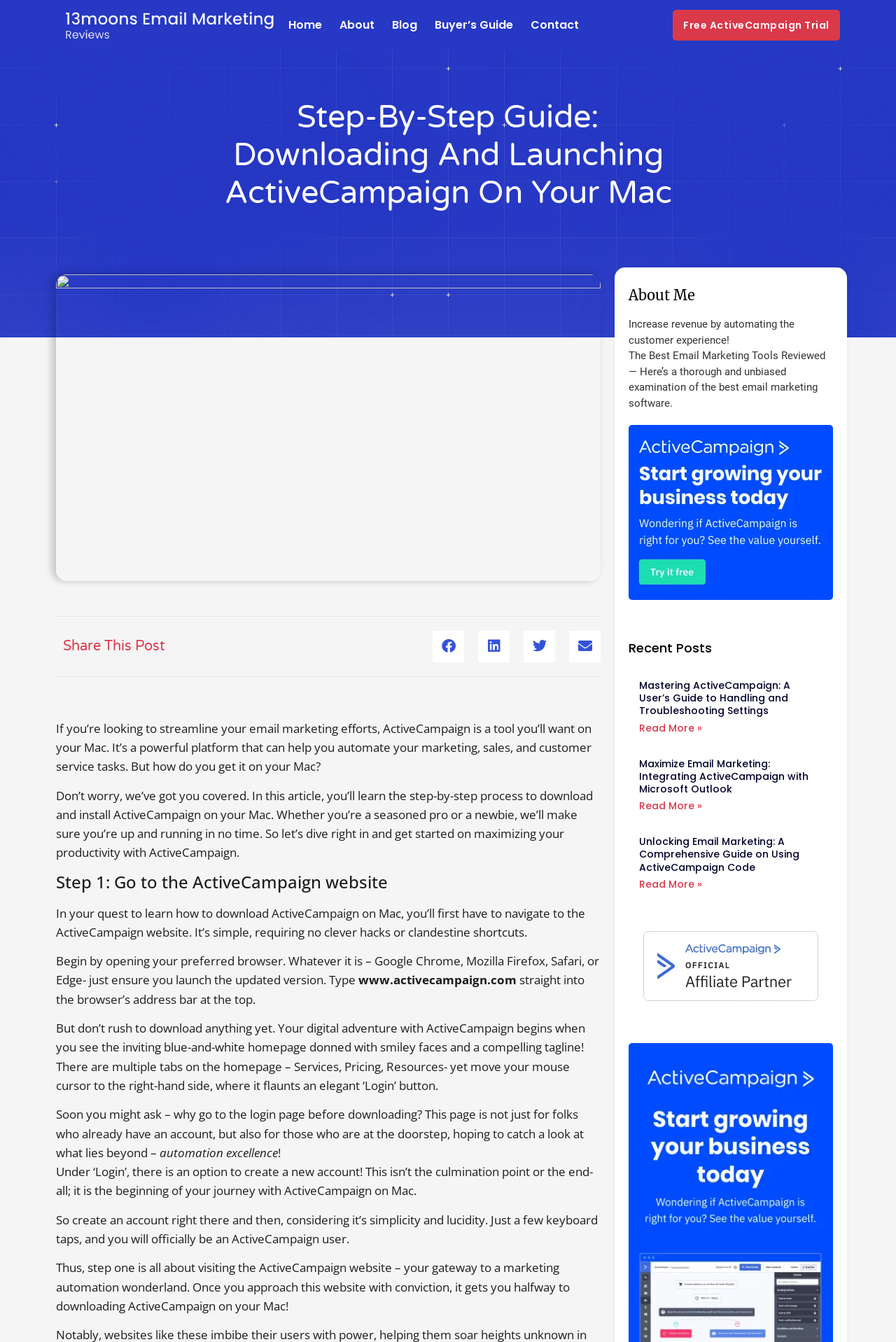Based on the element description aria-label="Share on twitter", identify the bounding box of the UI element in the given webpage screenshot. The coordinates should be in the format (top-left x, top-left y, bottom-right x, bottom-right y) and must be between 0 and 1.

[0.584, 0.47, 0.62, 0.493]